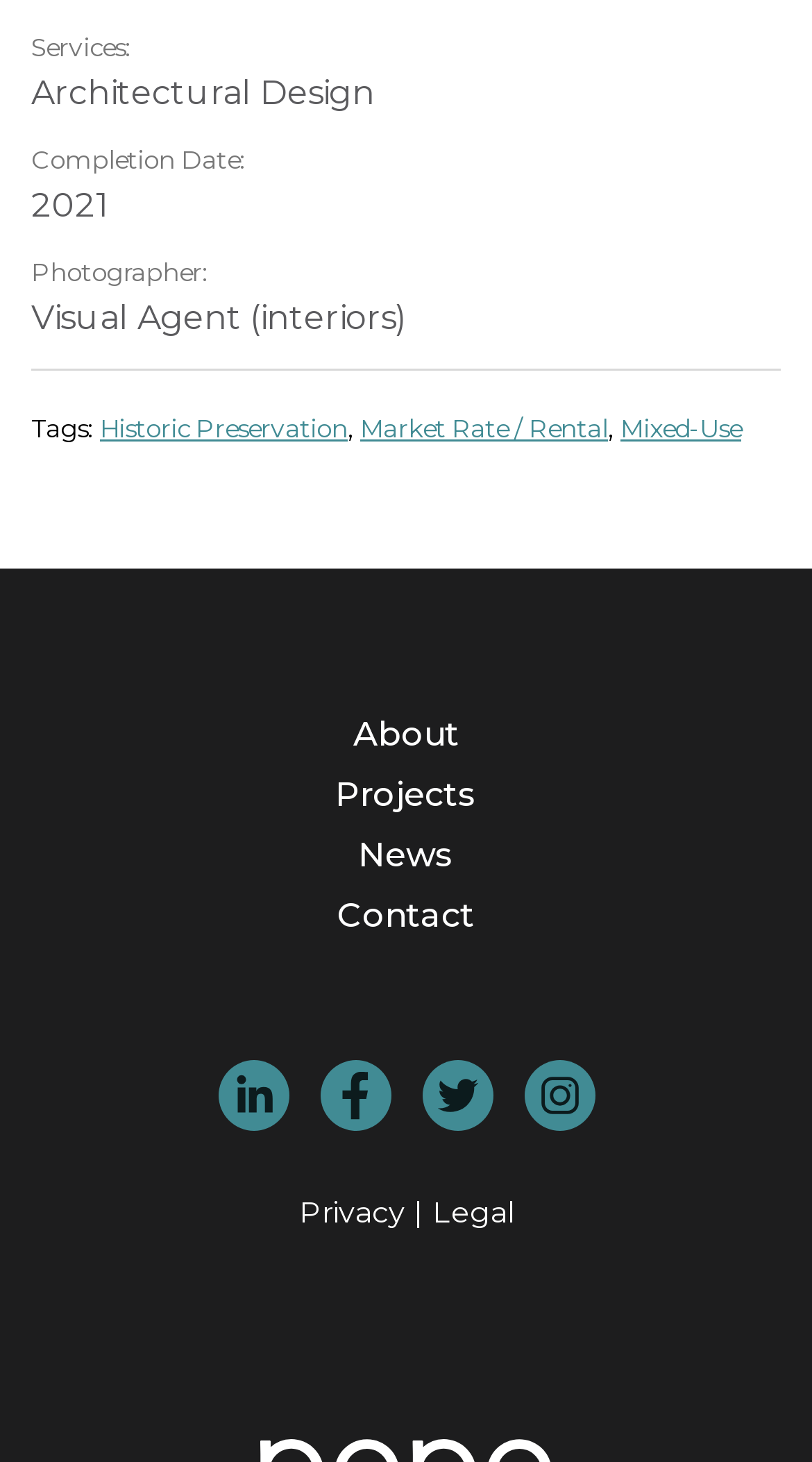Can you give a comprehensive explanation to the question given the content of the image?
Who is the photographer of the interior images?

The answer can be found in the text 'Photographer: Visual Agent (interiors)' which is located at the top of the webpage, indicating the photographer of the interior images.